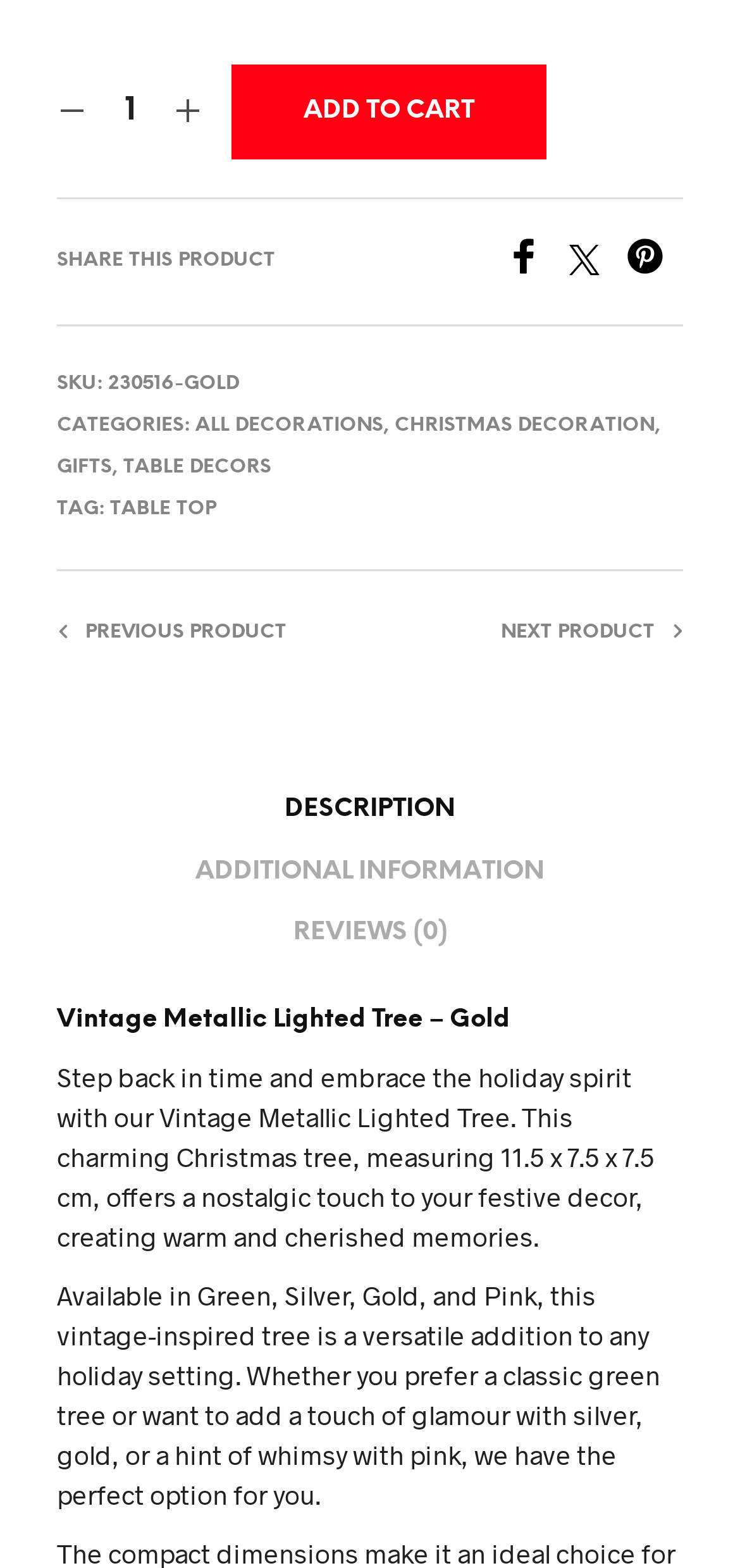Use a single word or phrase to answer this question: 
What is the product's category?

CHRISTMAS DECORATION